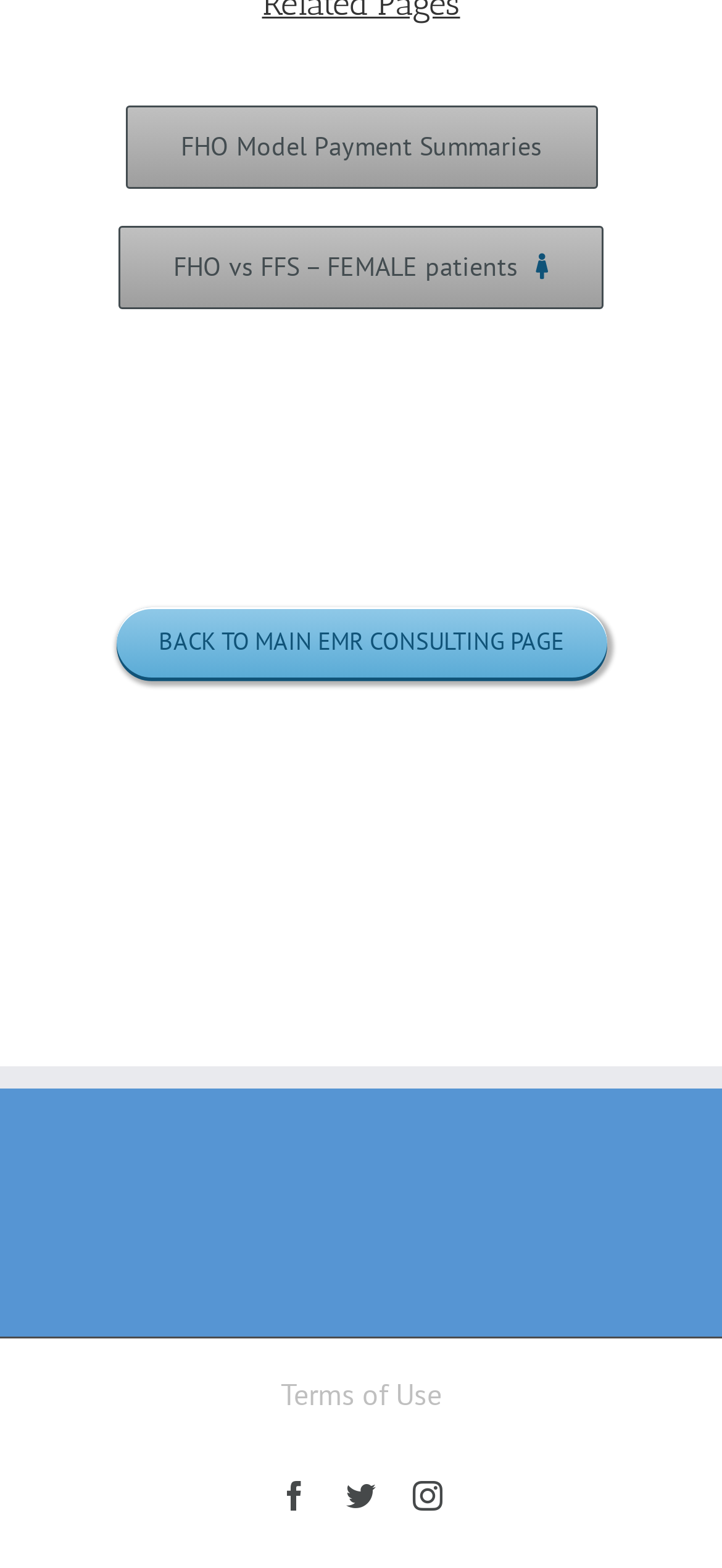Provide the bounding box coordinates of the UI element this sentence describes: "Facebook".

[0.387, 0.944, 0.428, 0.963]